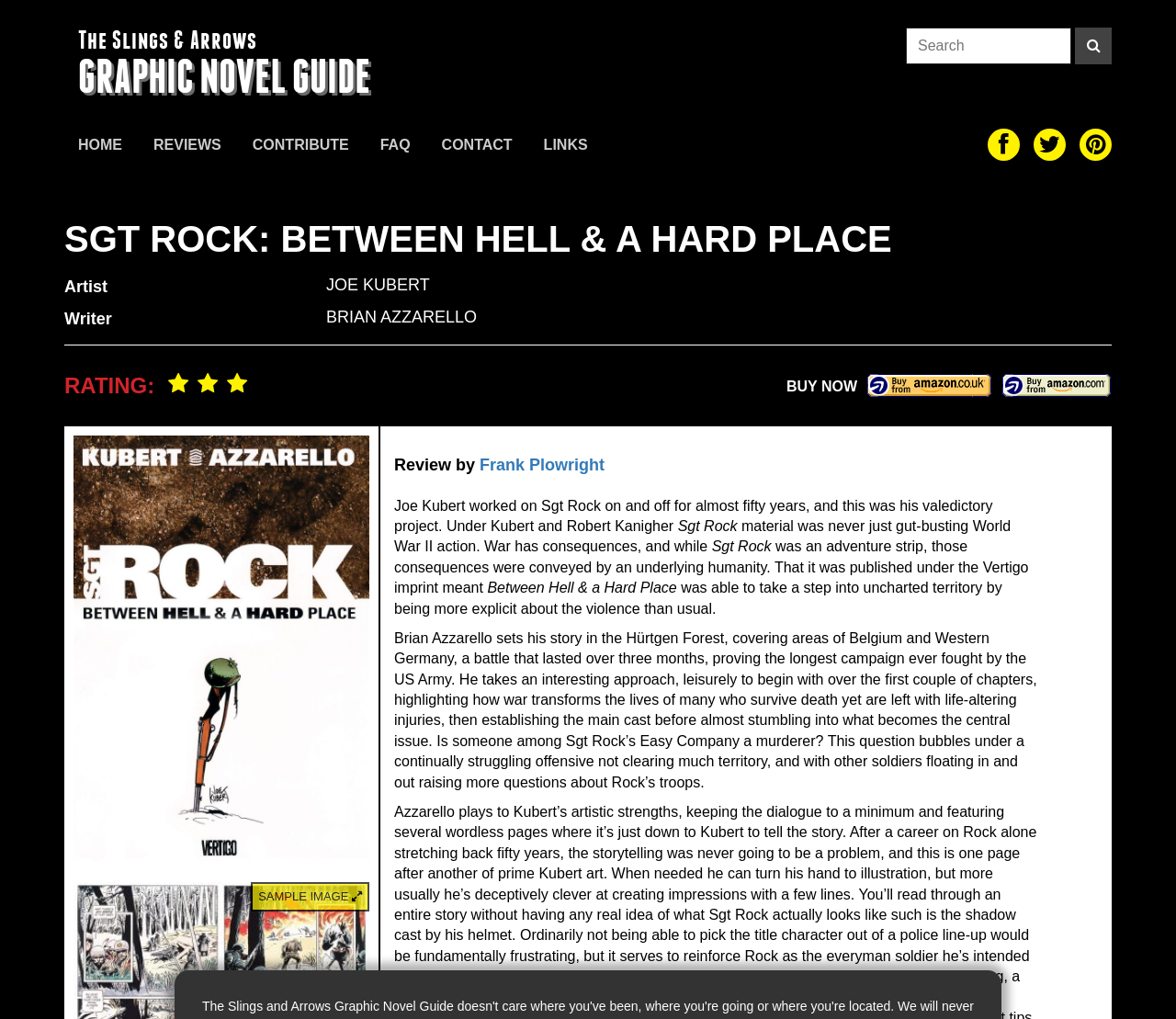Give a one-word or short-phrase answer to the following question: 
What is the name of the writer of Sgt Rock: Between Hell & a Hard Place?

BRIAN AZZARELLO